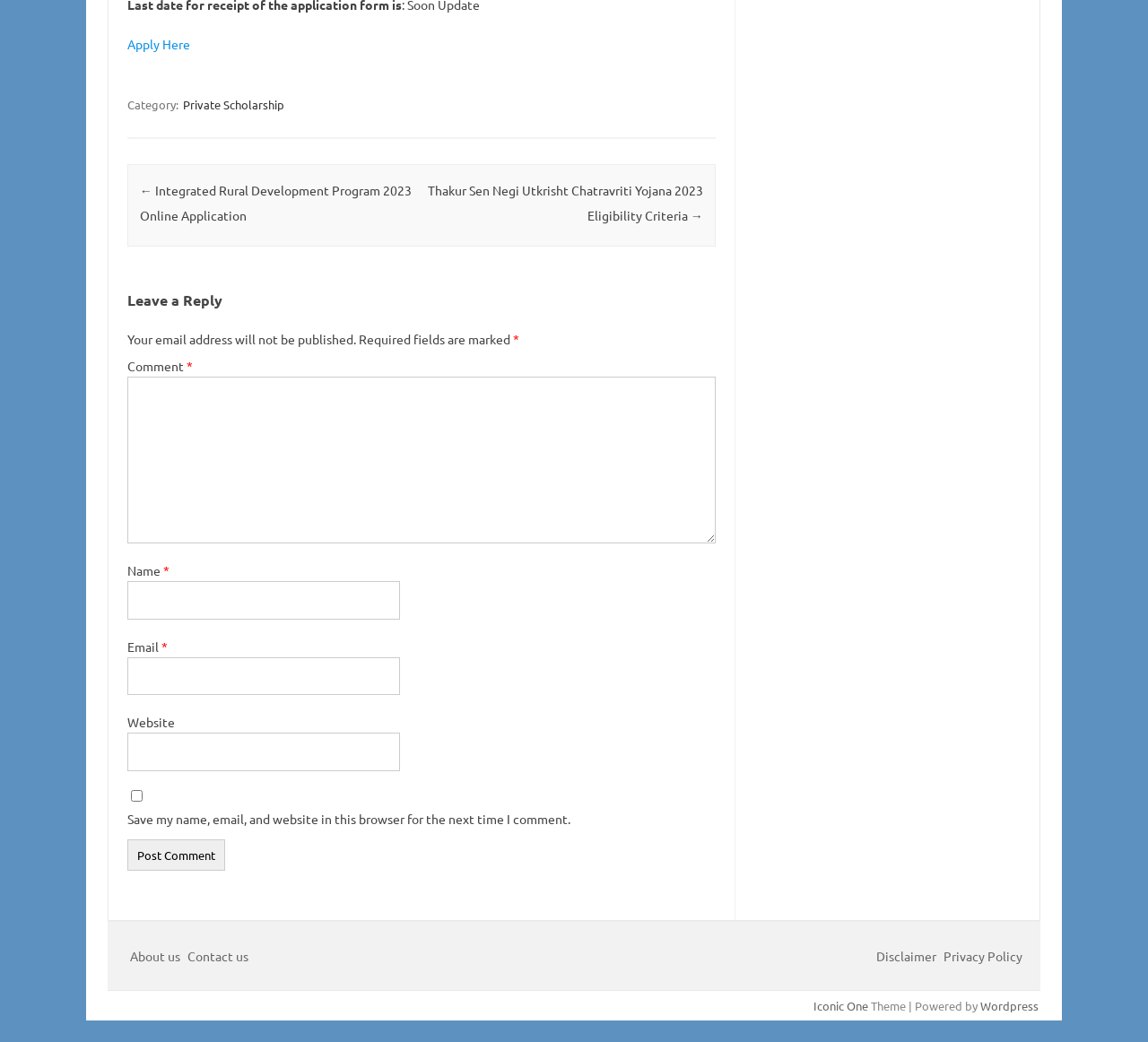Identify the bounding box coordinates of the clickable section necessary to follow the following instruction: "Open Top Sidebar". The coordinates should be presented as four float numbers from 0 to 1, i.e., [left, top, right, bottom].

None